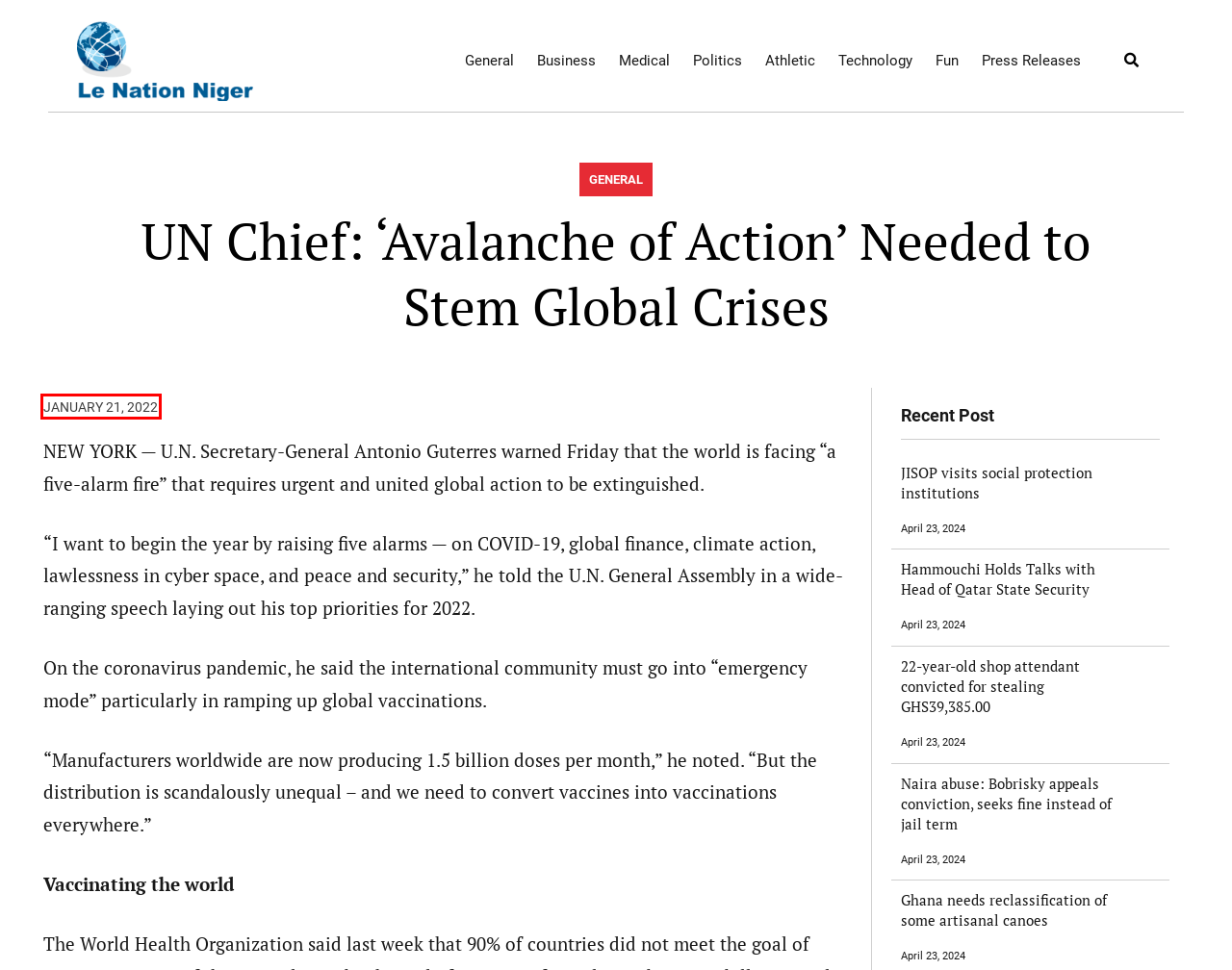Look at the screenshot of a webpage where a red bounding box surrounds a UI element. Your task is to select the best-matching webpage description for the new webpage after you click the element within the bounding box. The available options are:
A. Kalazar Drug Enters Phase Two Clinical Trials in Ethiopia - Le Nation Niger
B. Home - Le Nation Niger
C. Naira abuse: Bobrisky appeals conviction, seeks fine instead of jail term - Le Nation Niger
D. 22-year-old shop attendant convicted for stealing GHS39,385.00 - Le Nation Niger
E. Ghana needs reclassification of some artisanal canoes - Le Nation Niger
F. - Le Nation Niger
G. JISOP visits social protection institutions - Le Nation Niger
H. Hammouchi Holds Talks with Head of Qatar State Security - Le Nation Niger

B